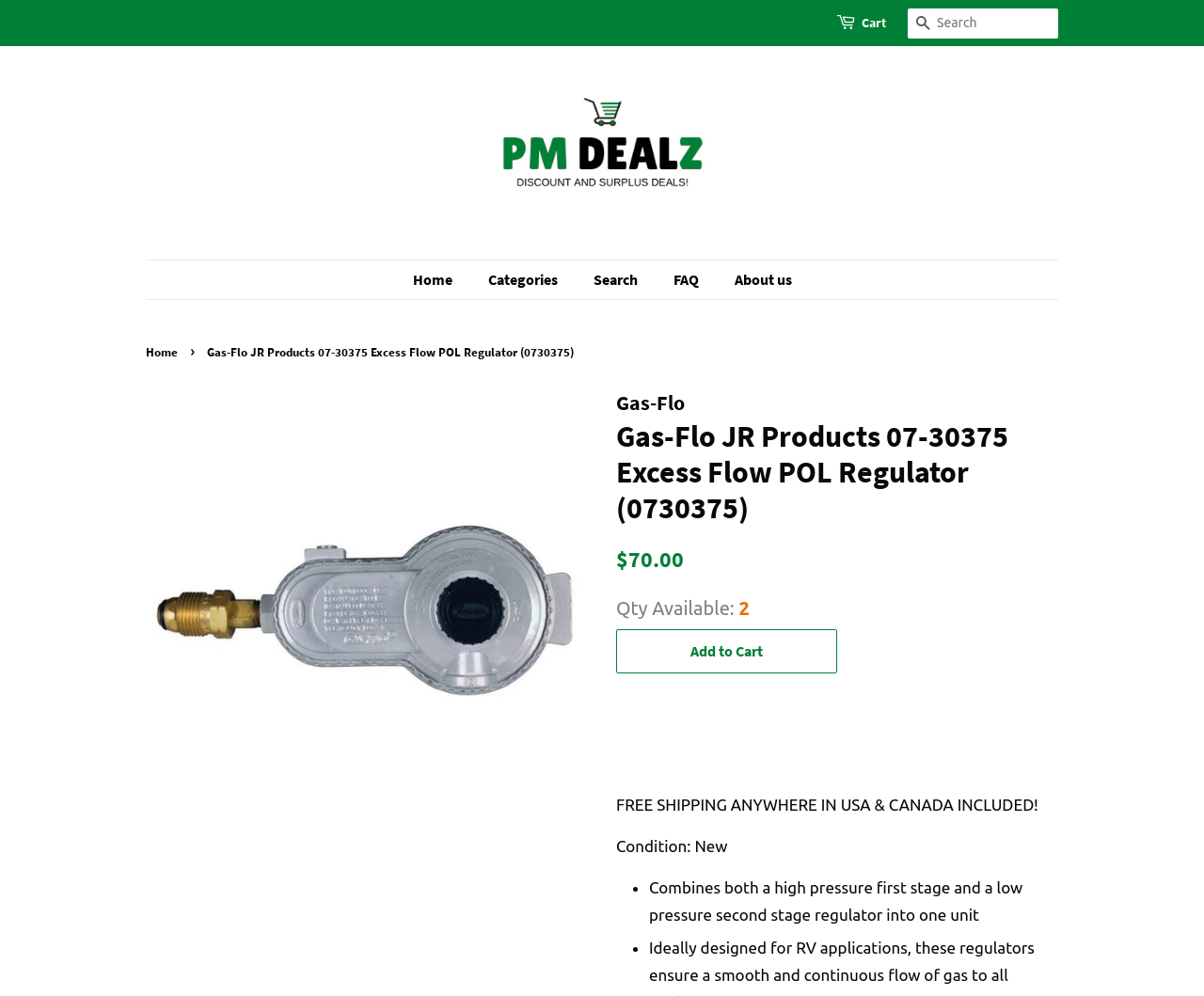Select the bounding box coordinates of the element I need to click to carry out the following instruction: "Search for products".

[0.754, 0.008, 0.879, 0.038]